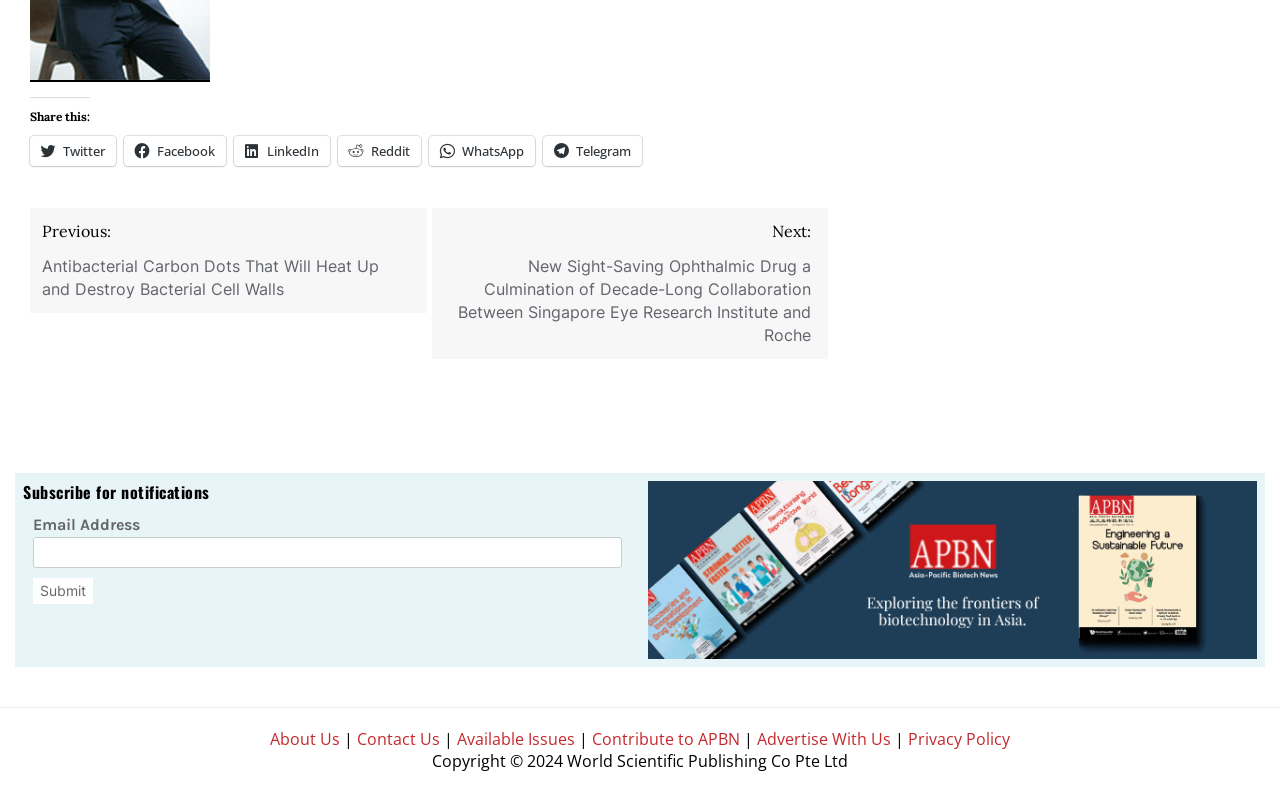Please identify the bounding box coordinates of the area that needs to be clicked to fulfill the following instruction: "Submit the contact form."

[0.026, 0.729, 0.073, 0.761]